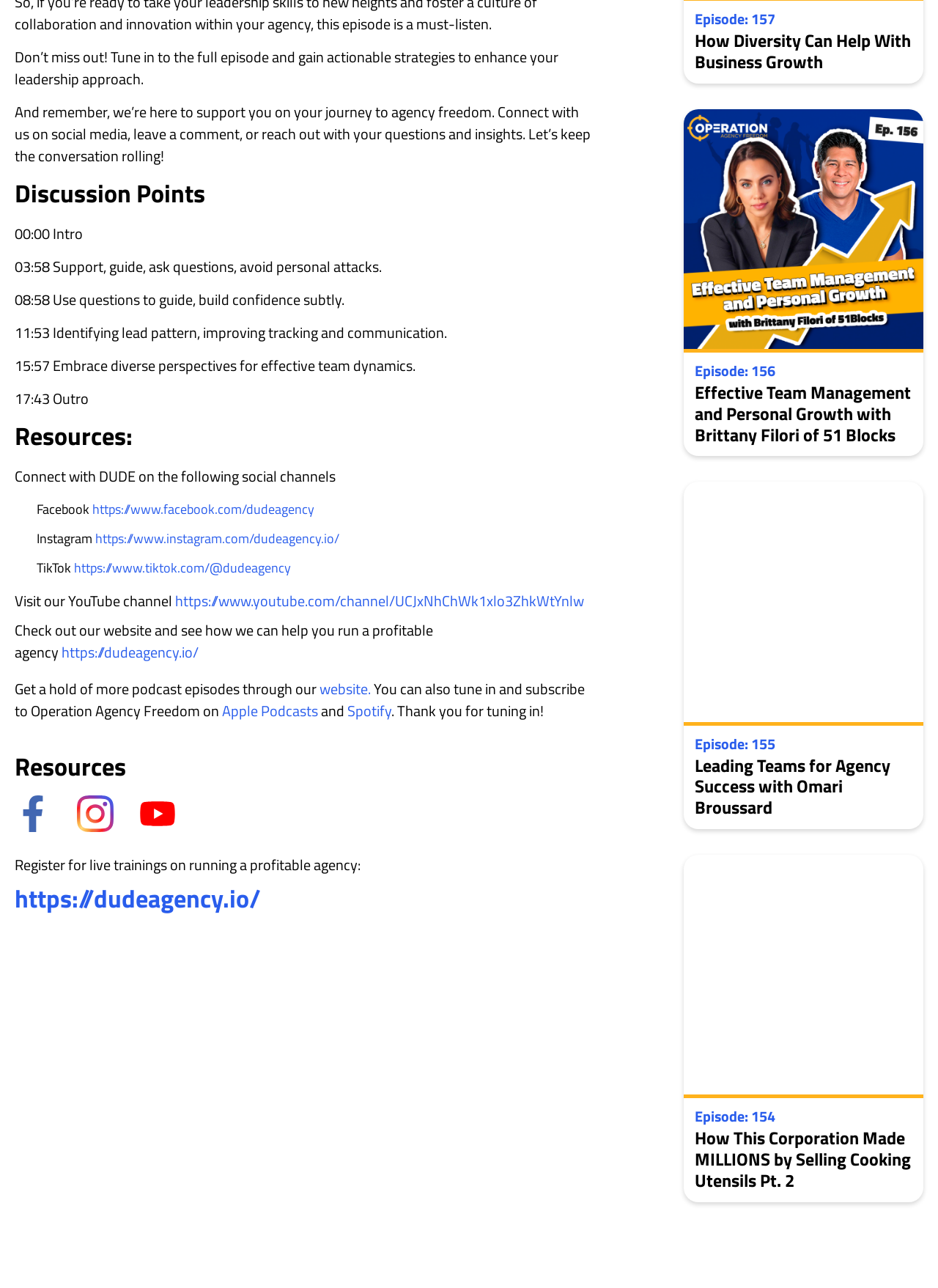What is the website of DUDE agency?
Based on the visual information, provide a detailed and comprehensive answer.

The website of DUDE agency is https://dudeagency.io/, as mentioned in the link provided in the static text 'Check out our website and see how we can help you run a profitable agency'.